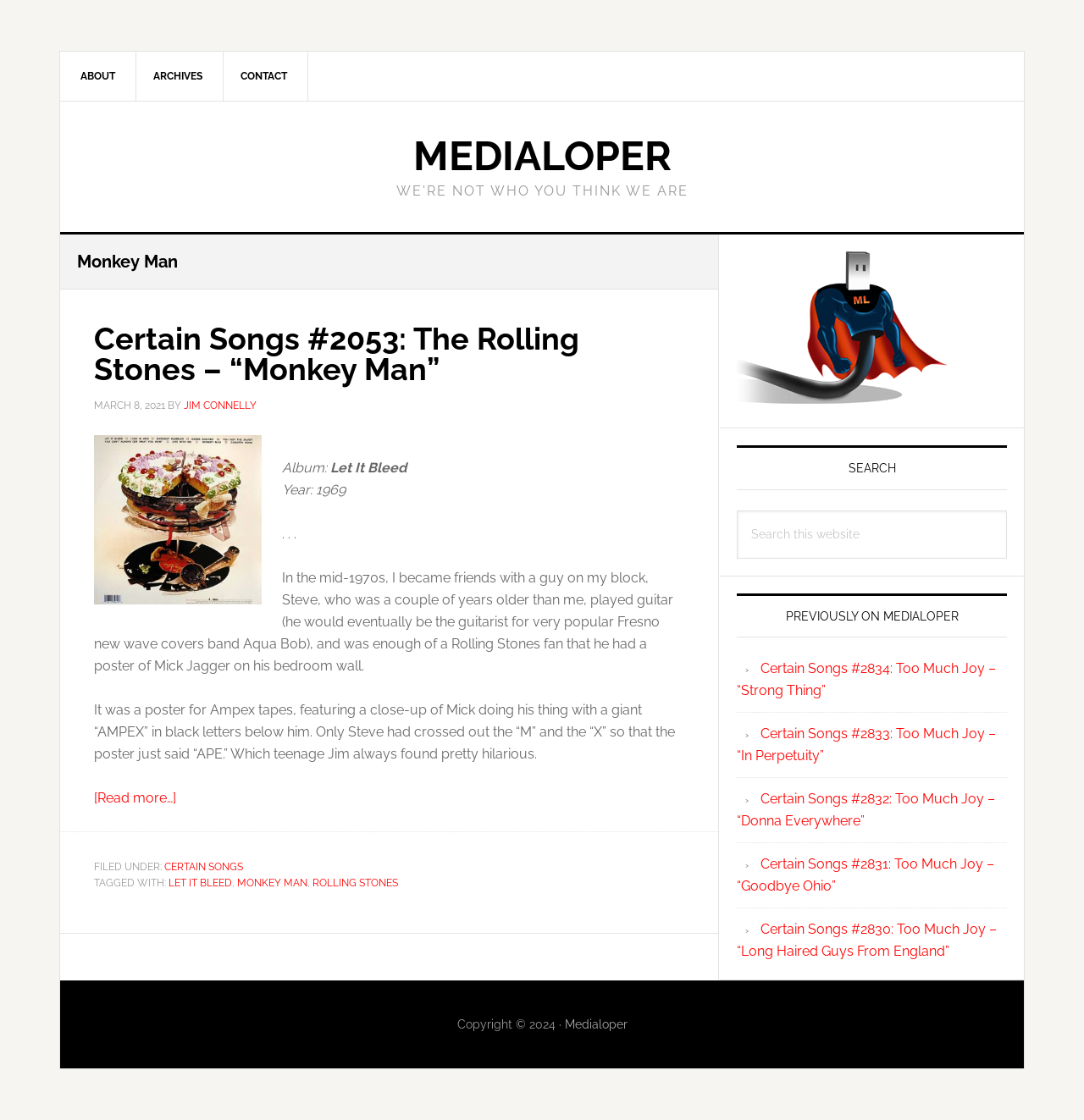What is the title of the article?
Please give a detailed and elaborate explanation in response to the question.

I found the title of the article by looking at the heading element inside the article element, which contains the text 'Certain Songs #2053: The Rolling Stones – “Monkey Man”'.